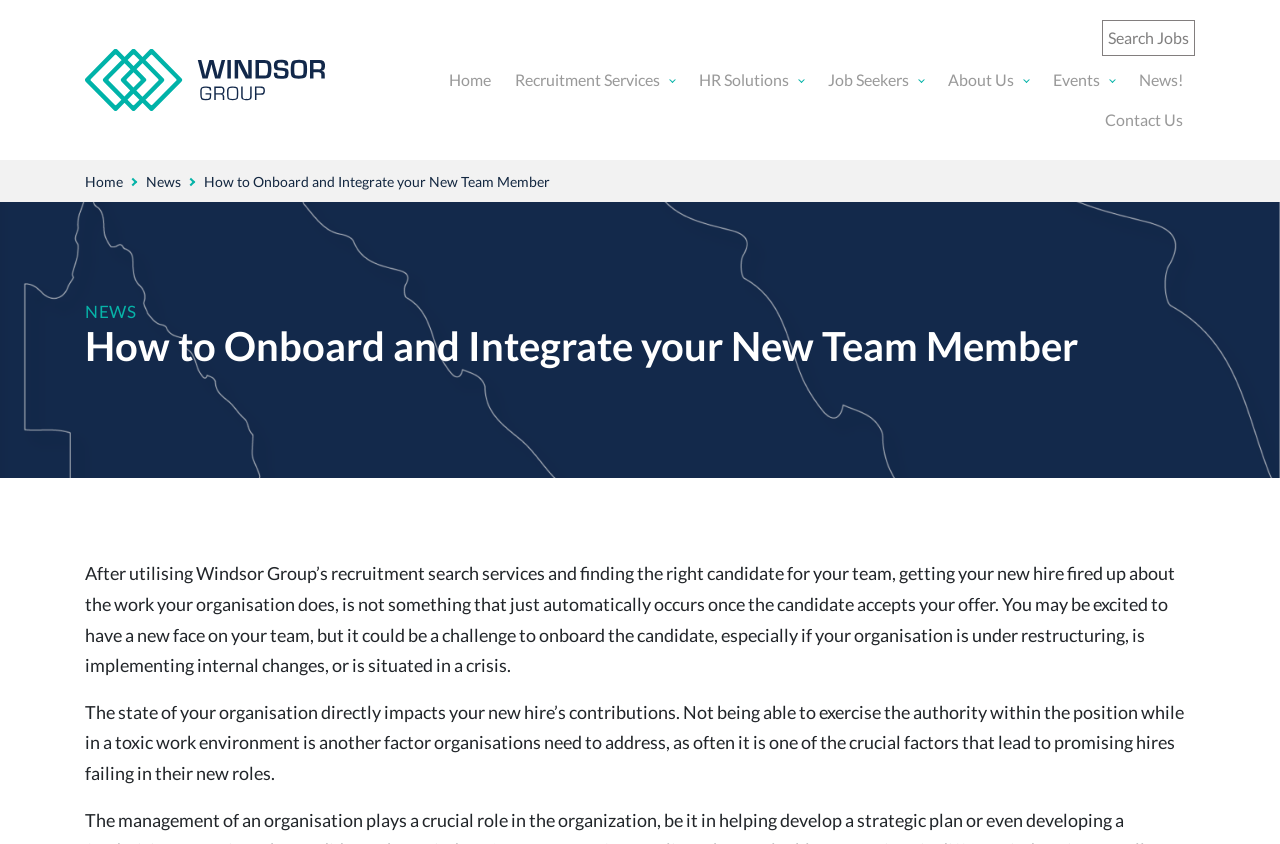Locate the bounding box coordinates of the clickable element to fulfill the following instruction: "Contact Us". Provide the coordinates as four float numbers between 0 and 1 in the format [left, top, right, bottom].

[0.854, 0.121, 0.934, 0.168]